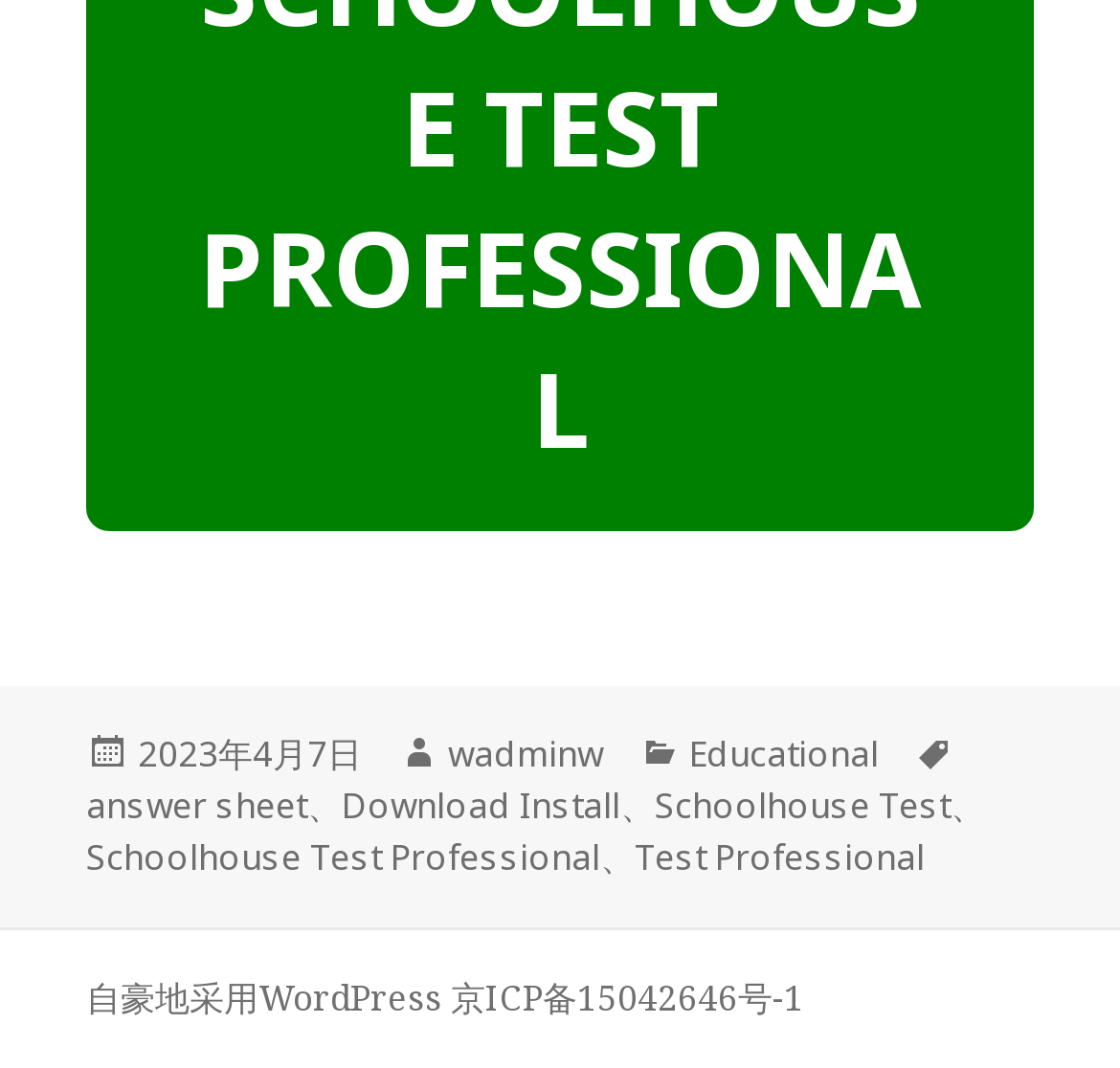What category does the article belong to?
Refer to the screenshot and deliver a thorough answer to the question presented.

I found the category by looking at the footer section of the webpage, where it says '分类' followed by a link with the category name 'Educational'.